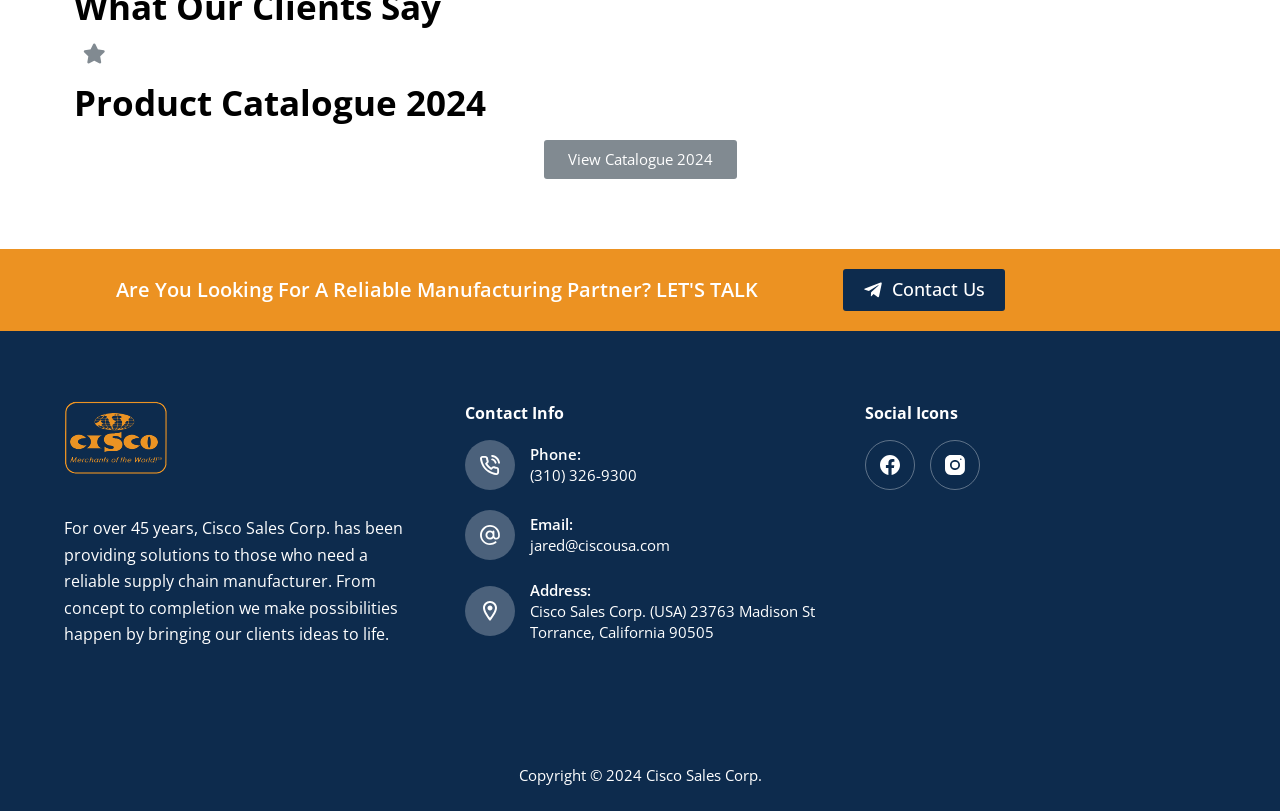What is the phone number?
Could you give a comprehensive explanation in response to this question?

I found the phone number by looking at the link element with the text '(310) 326-9300' which is located below the 'Phone:' label.